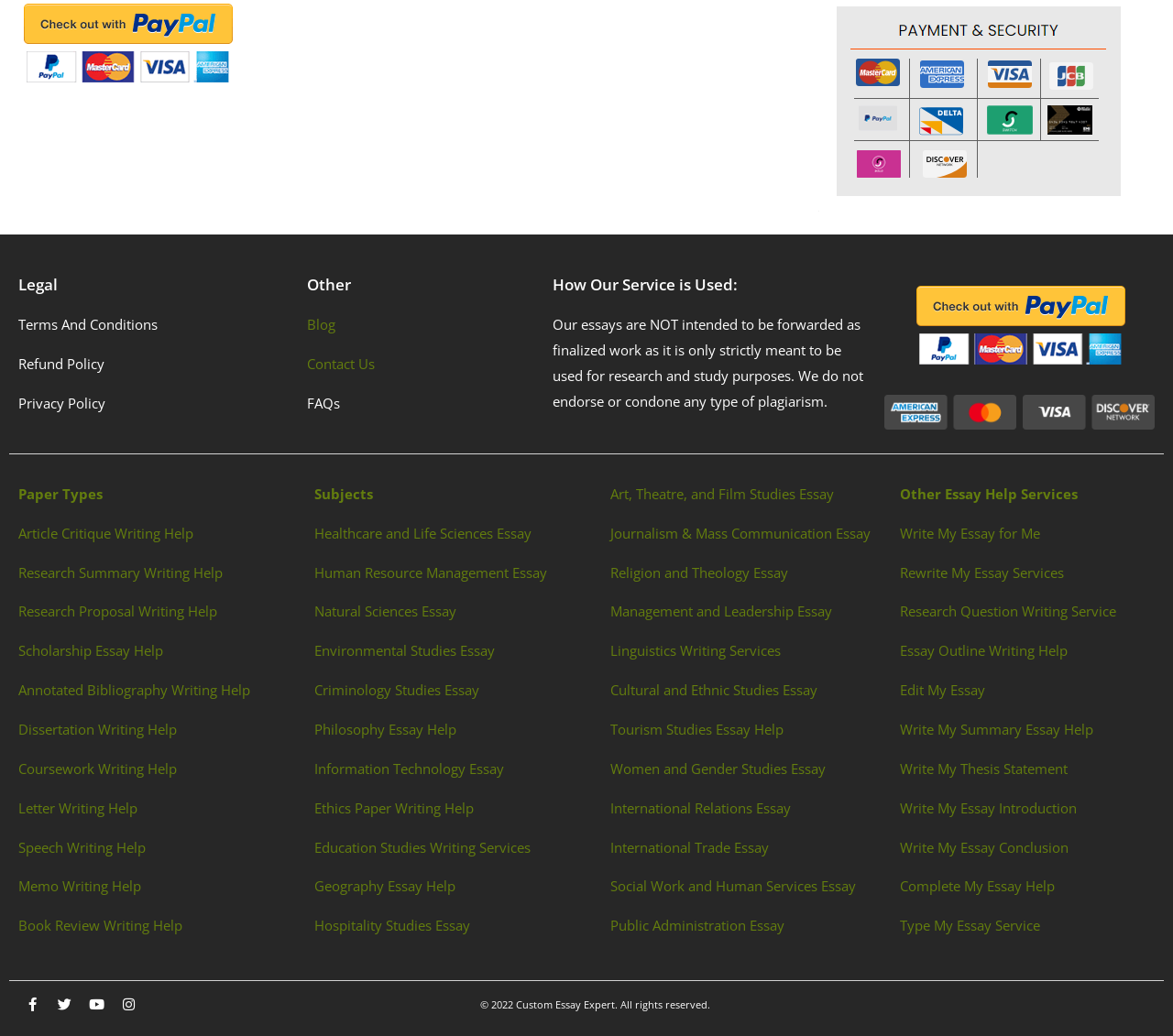Please determine the bounding box coordinates for the UI element described as: "Paper Types".

[0.016, 0.468, 0.088, 0.485]